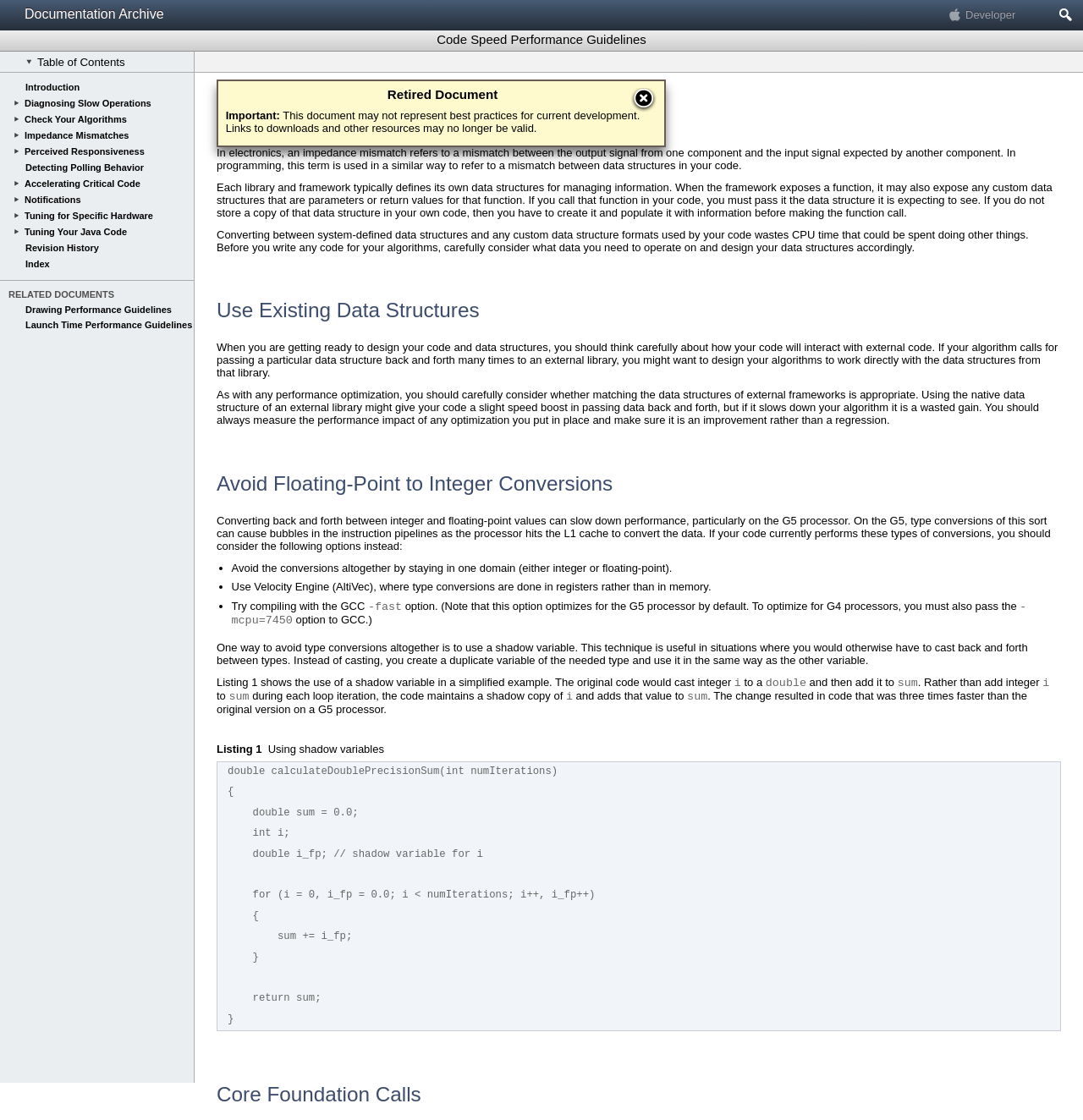Provide an in-depth caption for the contents of the webpage.

This webpage is about guidelines for improving the performance and efficiency of code. At the top, there are three links: "Documentation Archive", "Developer", and a "Search" button. Below these links, there is a heading "Code Speed Performance Guidelines" and a toolbar with a checkbox "Show Table of Contents". 

On the left side, there is a vertical tree with multiple items, including "Introduction", "Diagnosing Slow Operations", "Check Your Algorithms", "Impedance Mismatches", "Perceived Responsiveness", "Detecting Polling Behavior", "Accelerating Critical Code", "Notifications", "Tuning for Specific Hardware", "Tuning Your Java Code", "Revision History", and "Index". Each item has a link to its corresponding section.

The main content of the webpage is divided into several sections. The first section is about "Impedance Mismatches", which explains the concept of impedance mismatch in electronics and programming. It also provides guidance on how to avoid impedance mismatches in code, including using existing data structures and avoiding conversions between system-defined data structures and custom data structures.

The next section is about "Use Existing Data Structures", which advises designers to consider how their code will interact with external code and to design algorithms to work directly with the data structures from external libraries.

The following sections are "Avoid Floating-Point to Integer Conversions", which explains the performance impact of converting between integer and floating-point values, and provides options to avoid these conversions. There is also a list of suggestions, including staying in one domain, using Velocity Engine (AltiVec), and compiling with the GCC -fast option.

The webpage also includes a section on using shadow variables to avoid type conversions, with an example code listing. Finally, there are links to related documents, including "Drawing Performance Guidelines" and "Launch Time Performance Guidelines".